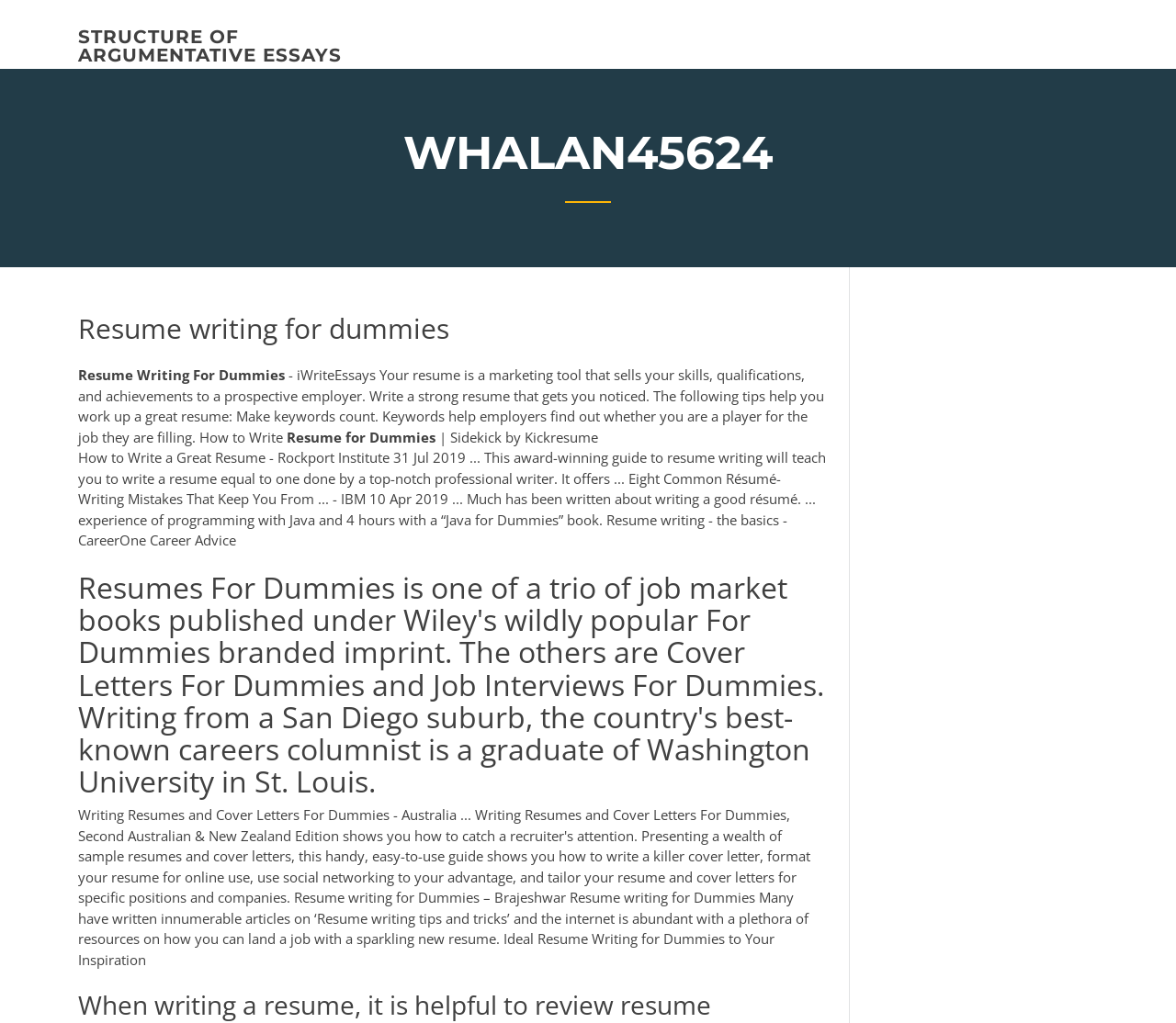Answer the question below with a single word or a brief phrase: 
What is the purpose of a resume?

Marketing tool